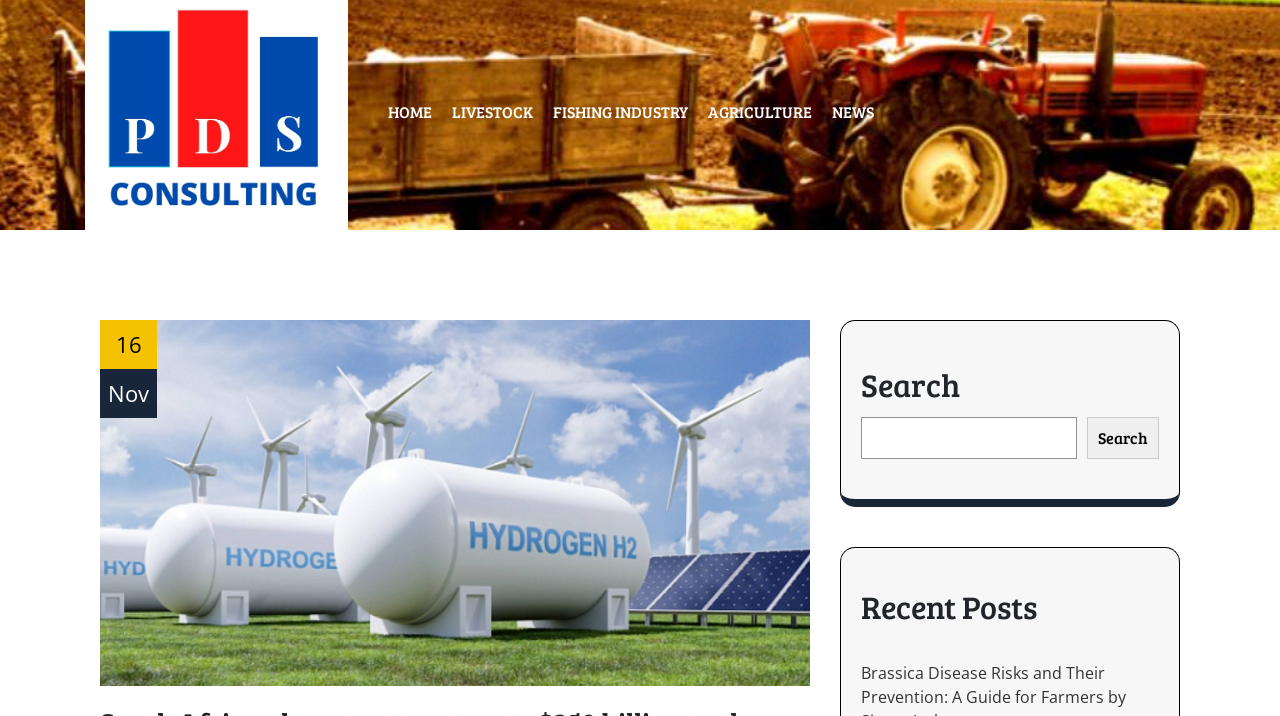Based on the element description, predict the bounding box coordinates (top-left x, top-left y, bottom-right x, bottom-right y) for the UI element in the screenshot: Agriculture

[0.545, 0.112, 0.642, 0.202]